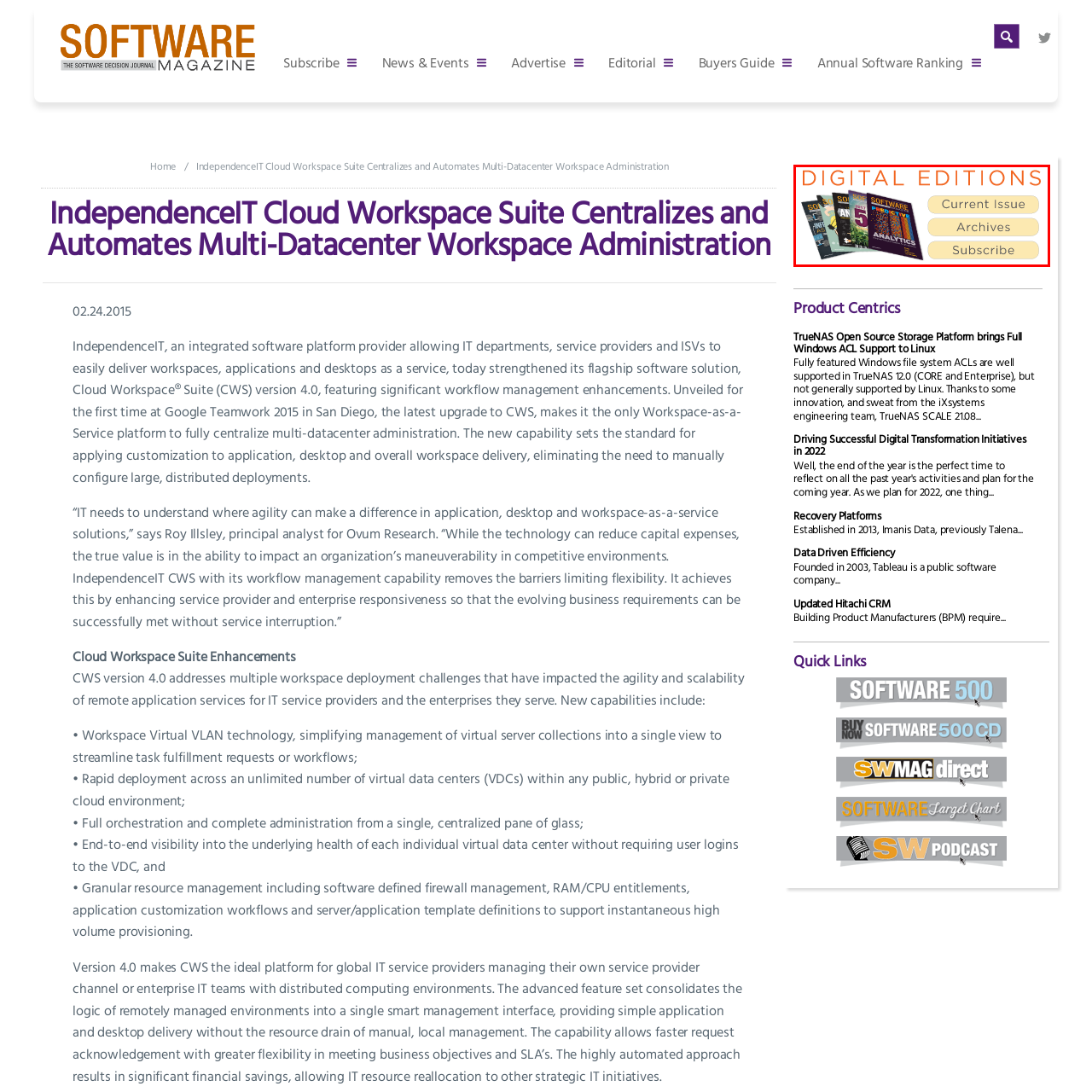Concentrate on the image inside the red border and answer the question in one word or phrase: 
How many action buttons are displayed below the images?

Three